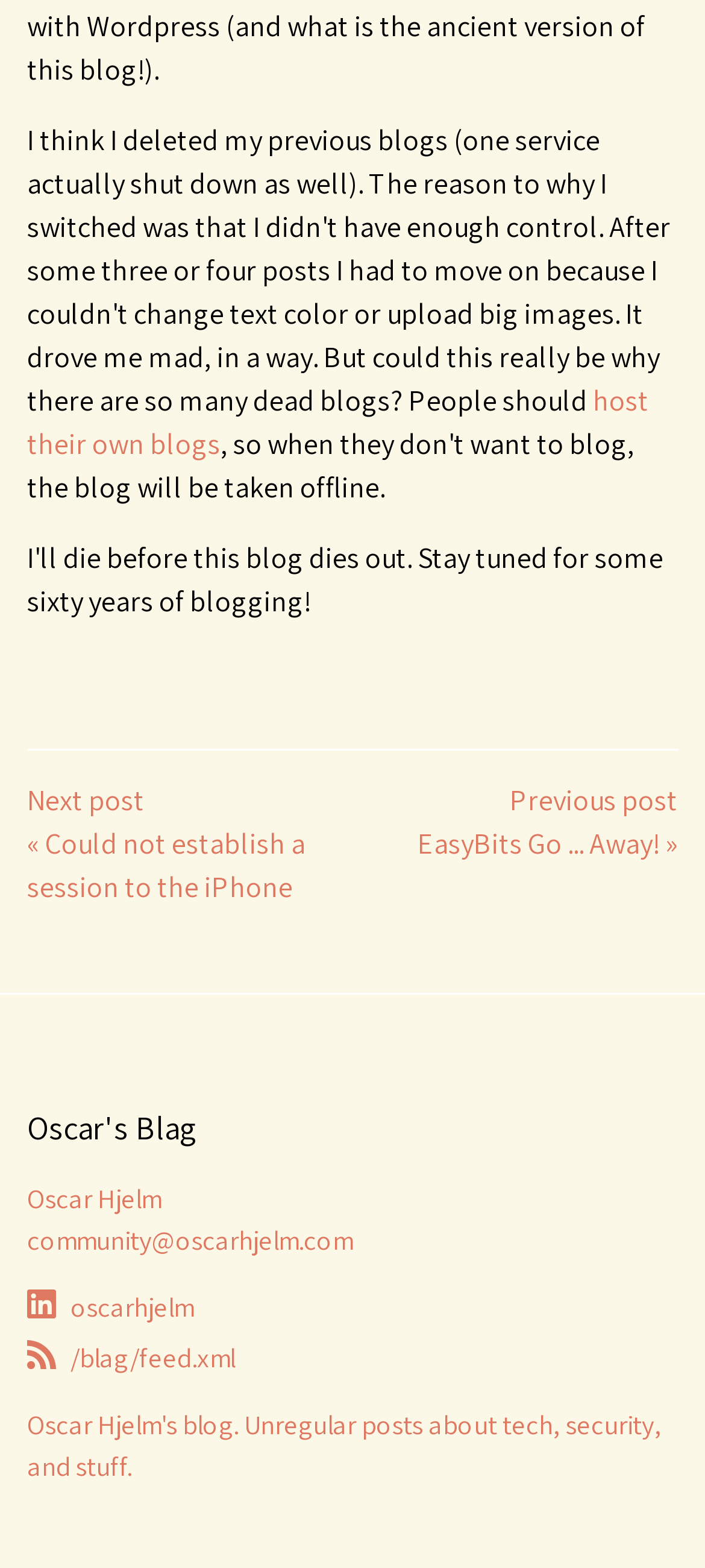What is the email address of the blog author?
From the screenshot, provide a brief answer in one word or phrase.

community@oscarhjelm.com